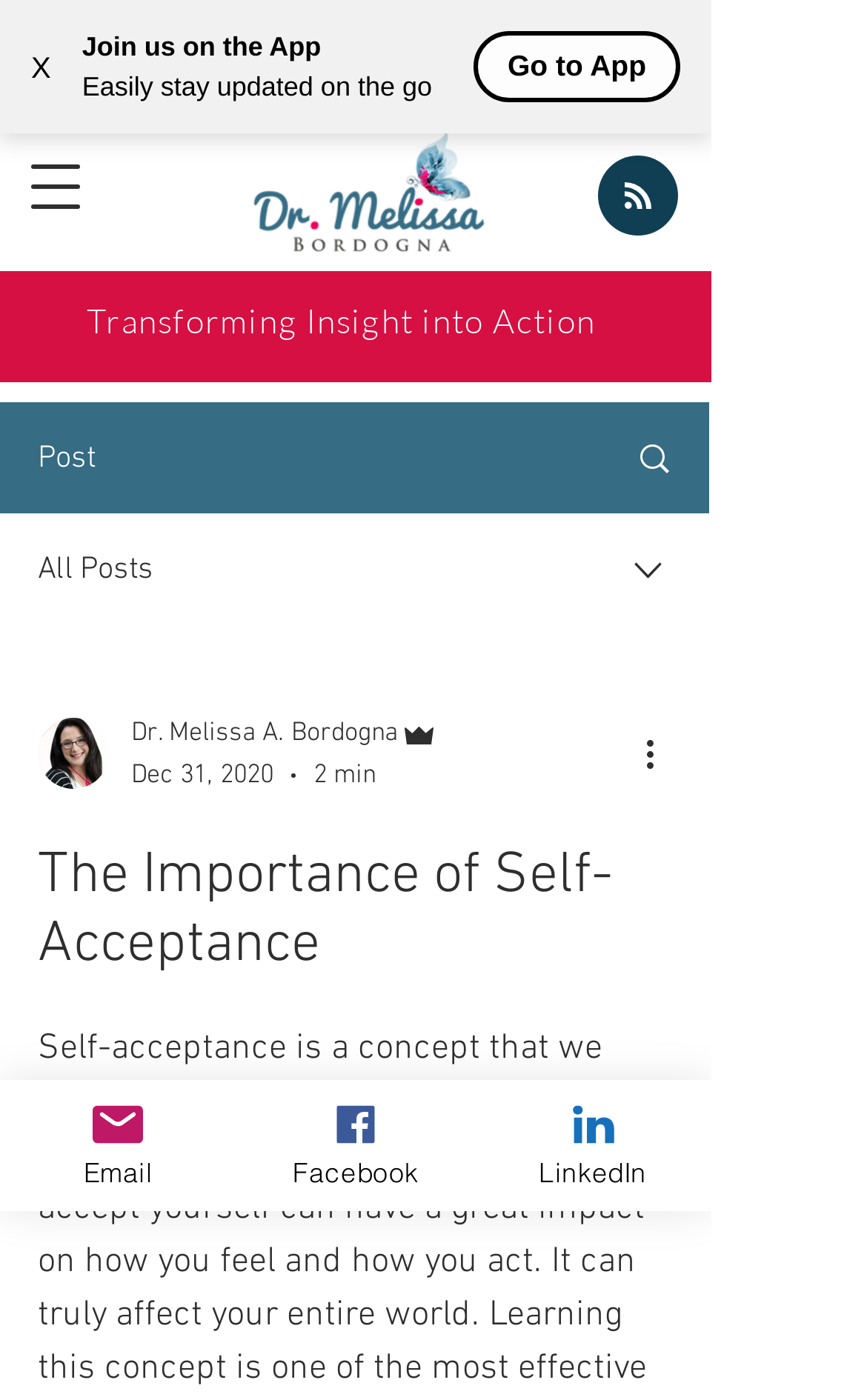Show the bounding box coordinates for the HTML element as described: "aria-label="More actions"".

[0.736, 0.519, 0.797, 0.557]